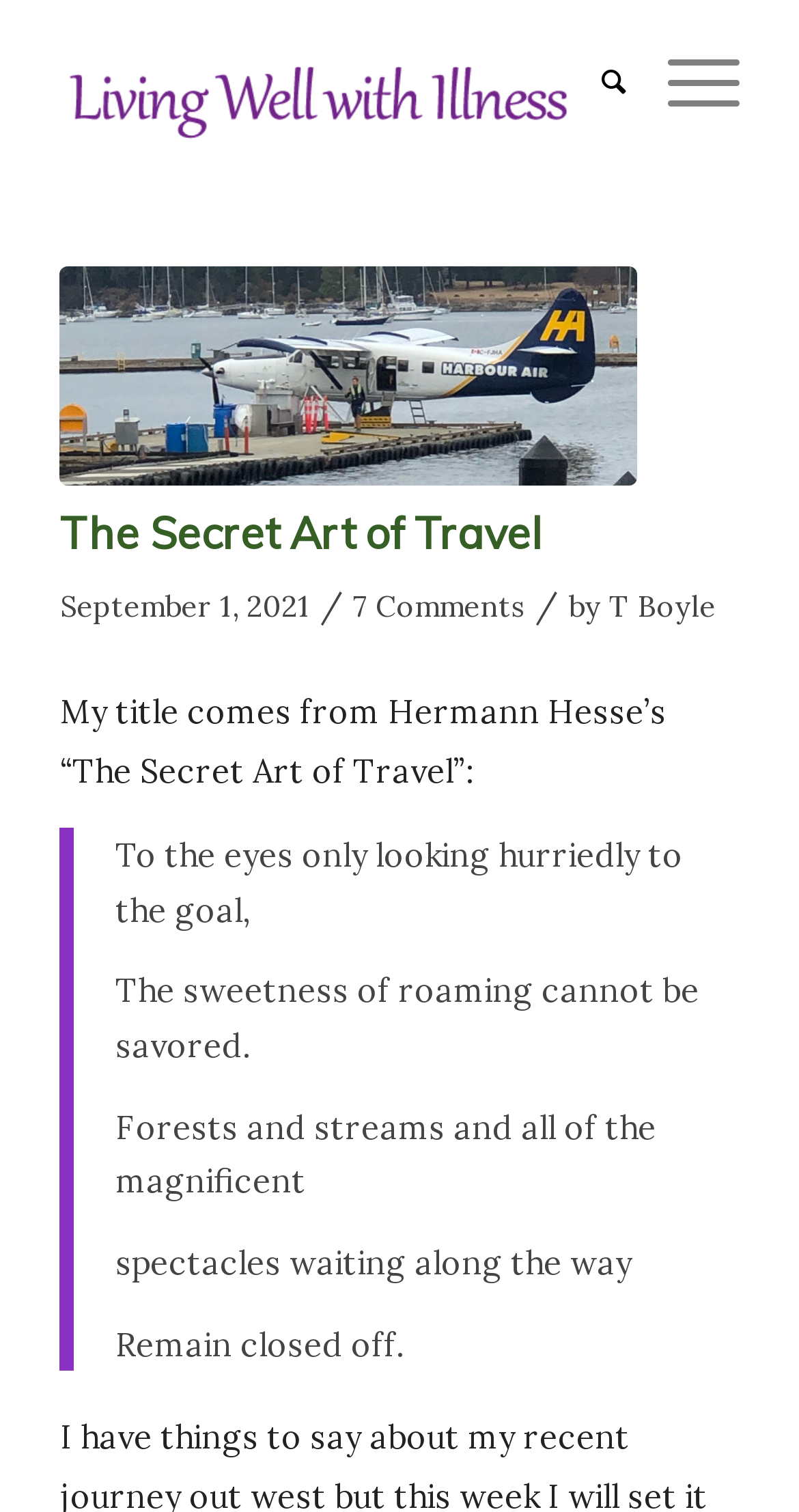Describe the entire webpage, focusing on both content and design.

The webpage is titled "The Secret Art of Travel - Living Well with Illness". At the top, there is a layout table spanning almost the entire width of the page, containing a link to "Living Well with Illness" accompanied by an image. To the right of this table, there are two links, "Search" and "Menu", with the latter having a dropdown menu.

In the main content area, there is a header section with a heading "The Secret Art of Travel" and a link to the same title. Below this, there is a time stamp indicating the date "September 1, 2021", followed by a slash and a link to "7 Comments". The author's name, "T Boyle", is also displayed.

The main article begins with a sentence "My title comes from Hermann Hesse’s “The Secret Art of Travel”:", which is followed by a blockquote containing a passage from Hermann Hesse's work. The passage is divided into five lines, with each line describing the importance of savoring the journey rather than just focusing on the destination.

There are a total of three images on the page, including the one accompanying the "Living Well with Illness" link and another image in the dropdown menu labeled "IMG-9006 Copy". The overall layout is organized, with clear headings and concise text, making it easy to navigate and read.